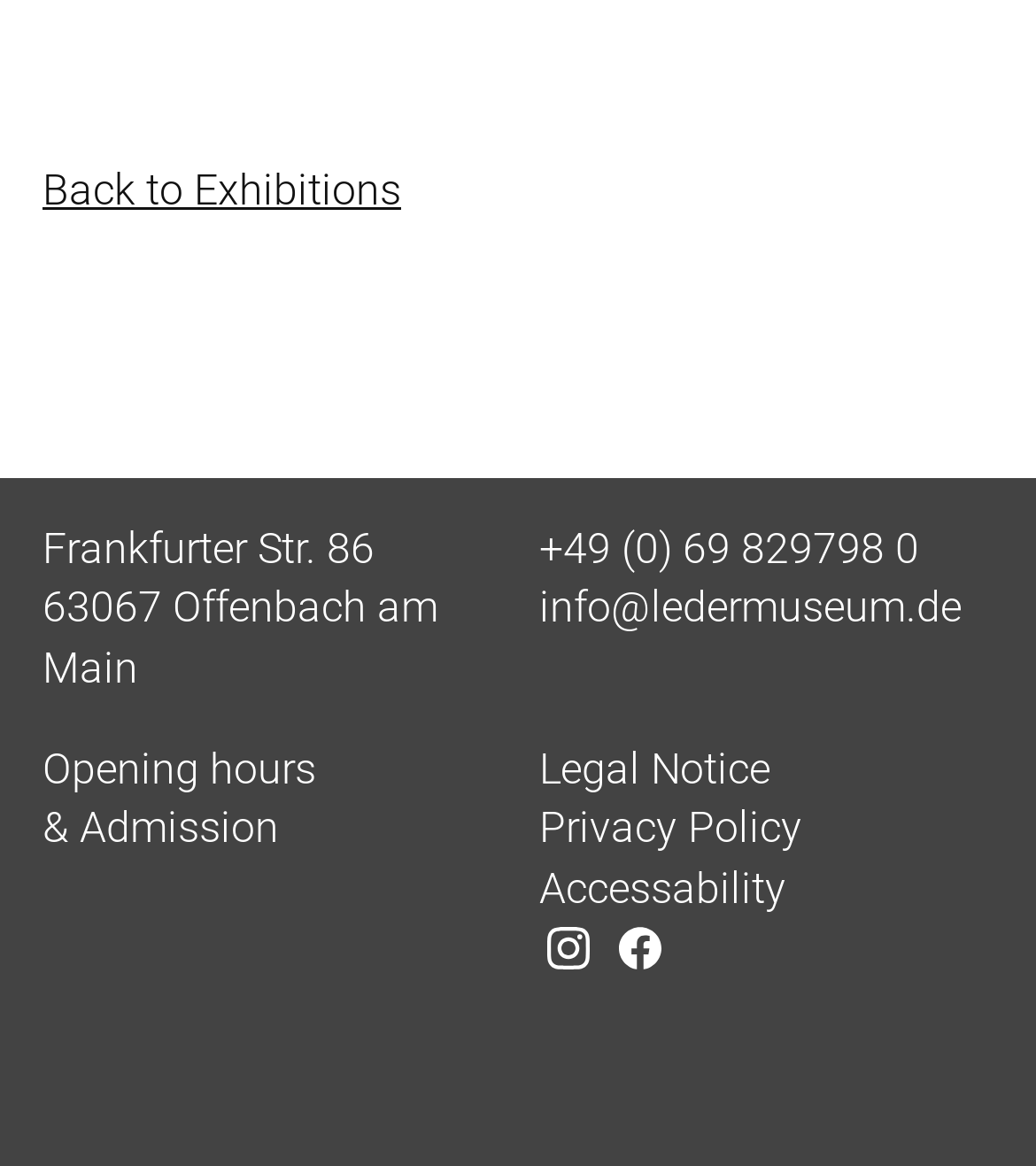Please locate the bounding box coordinates of the element that needs to be clicked to achieve the following instruction: "View address". The coordinates should be four float numbers between 0 and 1, i.e., [left, top, right, bottom].

[0.041, 0.448, 0.362, 0.492]